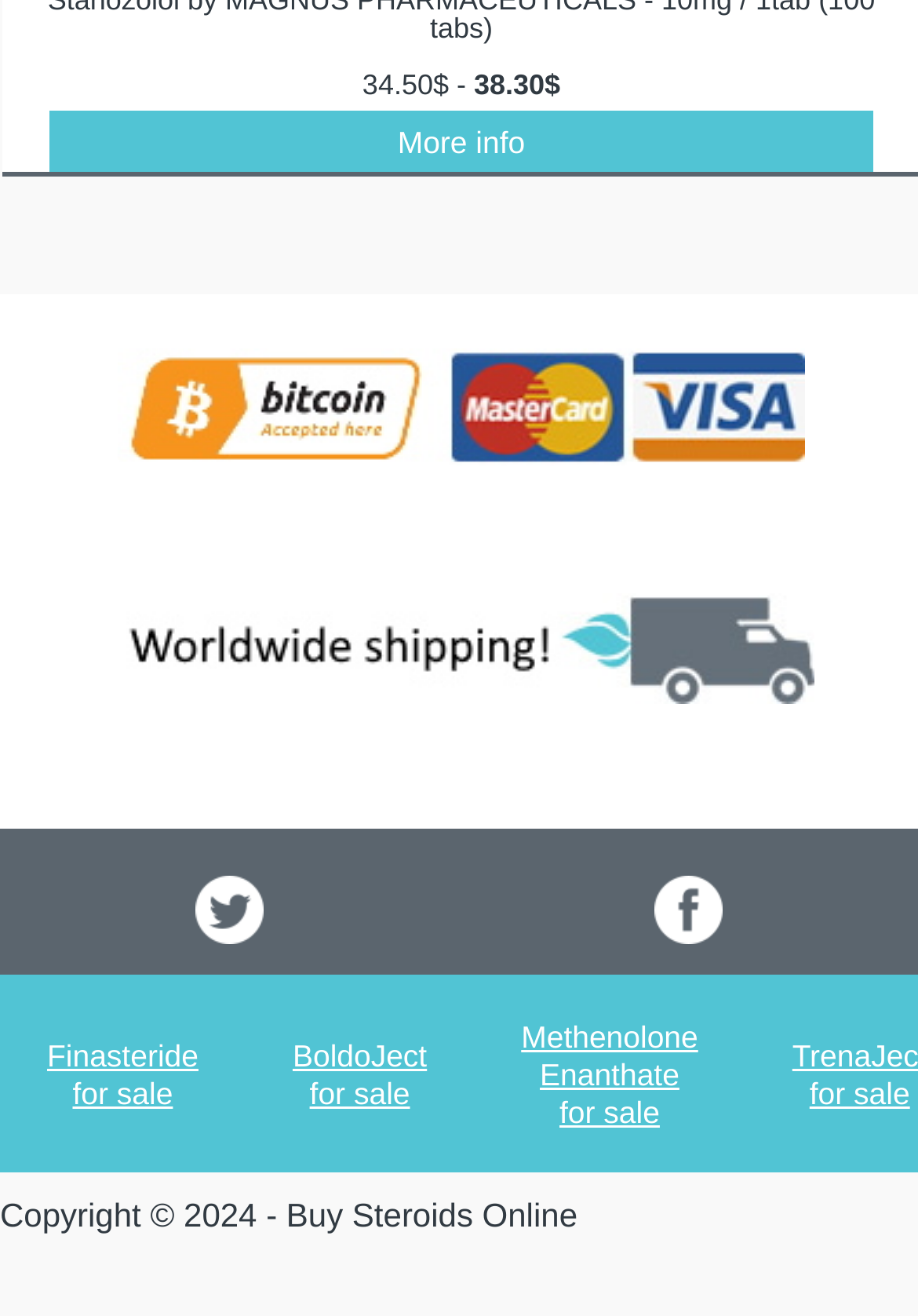Please give a concise answer to this question using a single word or phrase: 
What is the topic of the products for sale?

Steroids